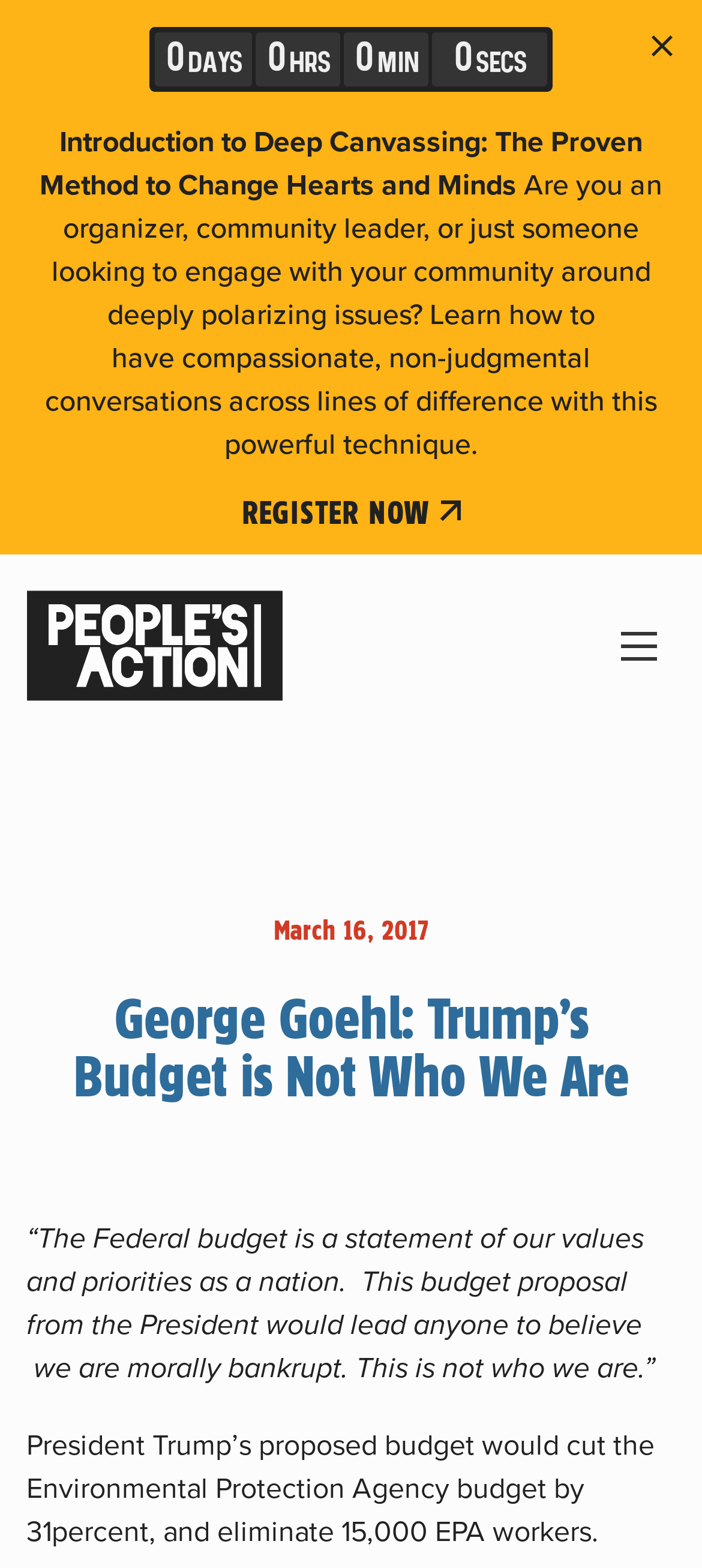Using the element description parent_node: 0 aria-label="dismiss", predict the bounding box coordinates for the UI element. Provide the coordinates in (top-left x, top-left y, bottom-right x, bottom-right y) format with values ranging from 0 to 1.

[0.897, 0.005, 0.99, 0.055]